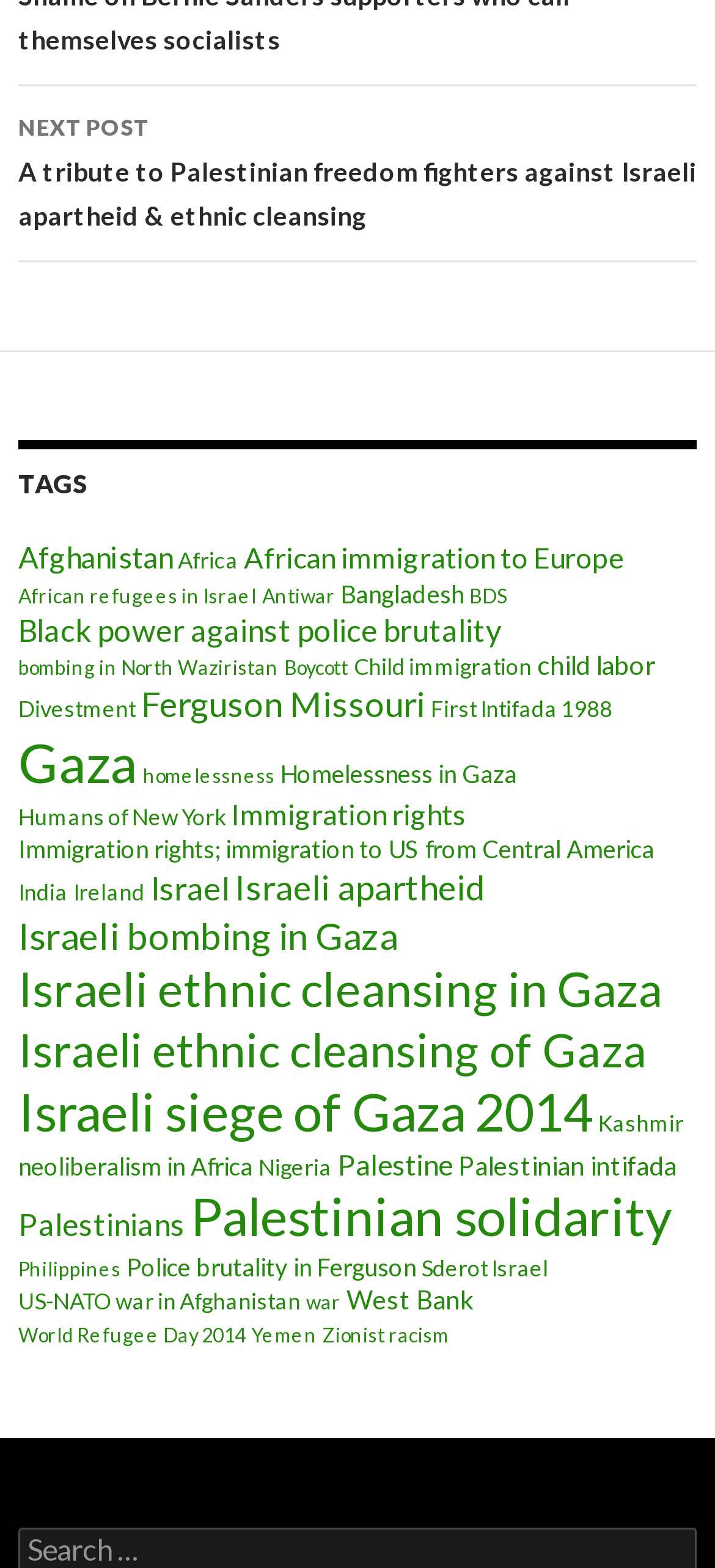For the element described, predict the bounding box coordinates as (top-left x, top-left y, bottom-right x, bottom-right y). All values should be between 0 and 1. Element description: Police brutality in Ferguson

[0.177, 0.799, 0.582, 0.818]